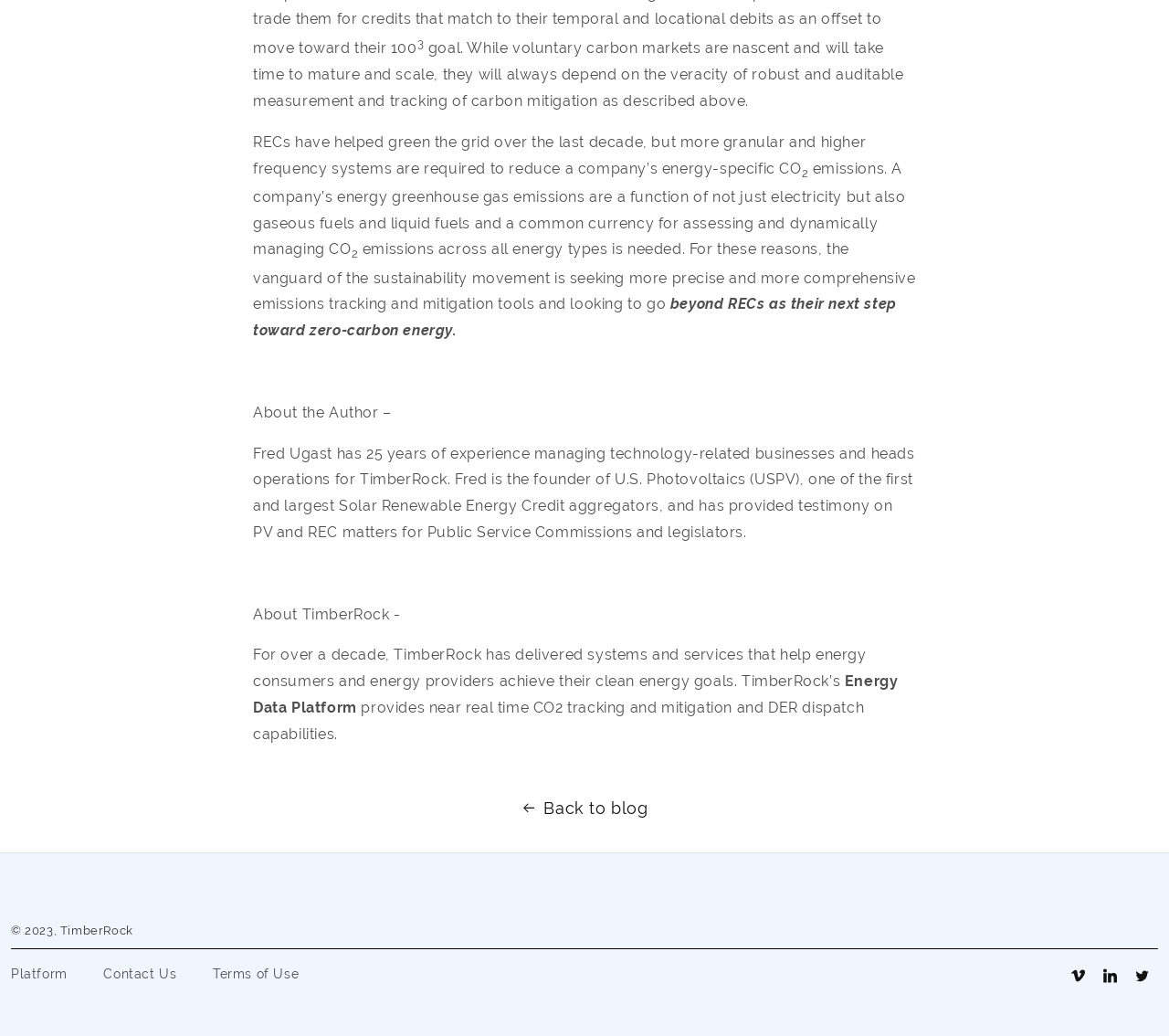Based on the image, provide a detailed and complete answer to the question: 
What is the main topic of the article?

The main topic of the article is carbon mitigation, which is evident from the text content discussing the importance of robust and auditable measurement and tracking of carbon mitigation, and the need for more precise and comprehensive emissions tracking and mitigation tools.